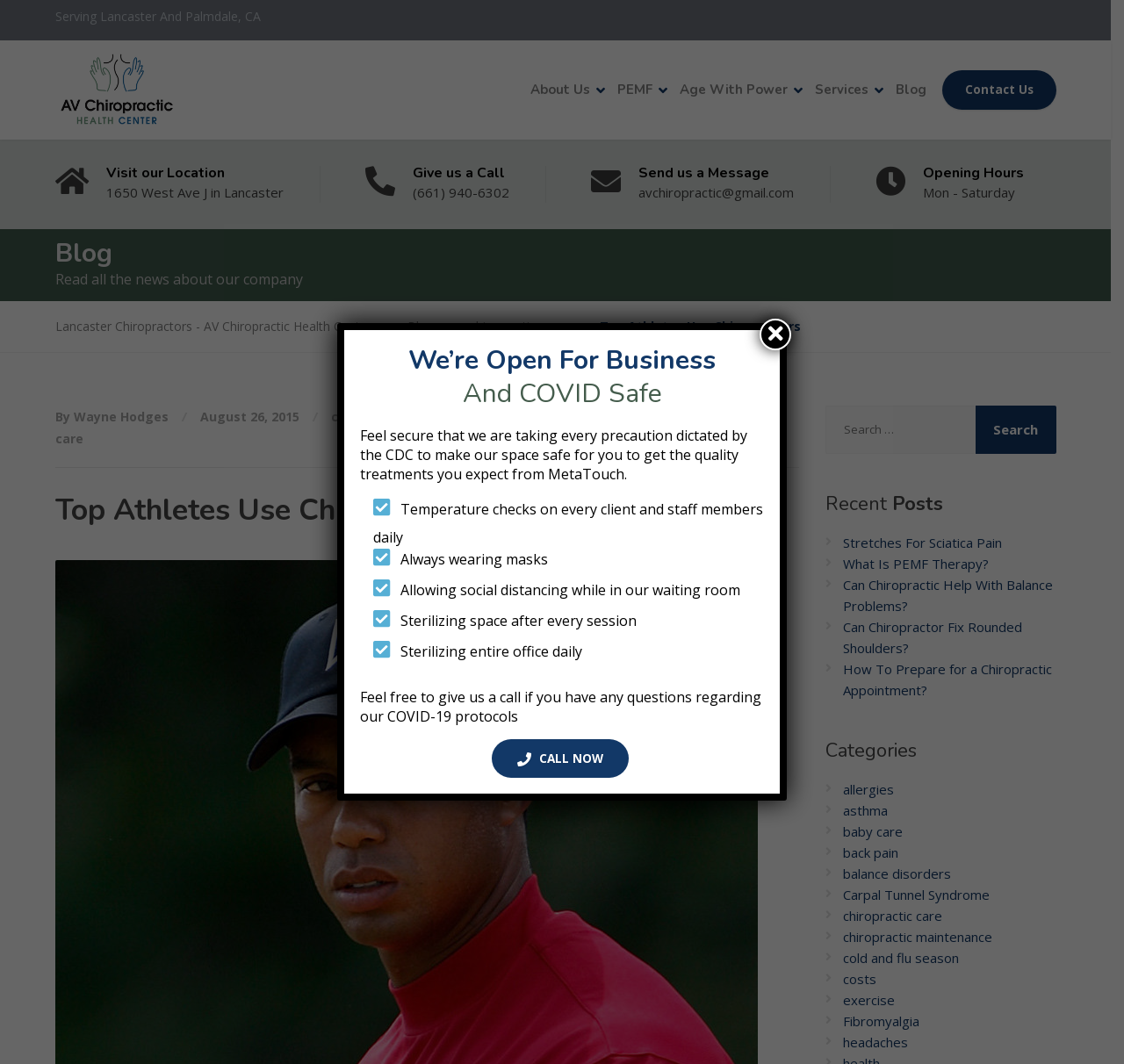Could you provide the bounding box coordinates for the portion of the screen to click to complete this instruction: "Search for something"?

[0.734, 0.381, 0.939, 0.427]